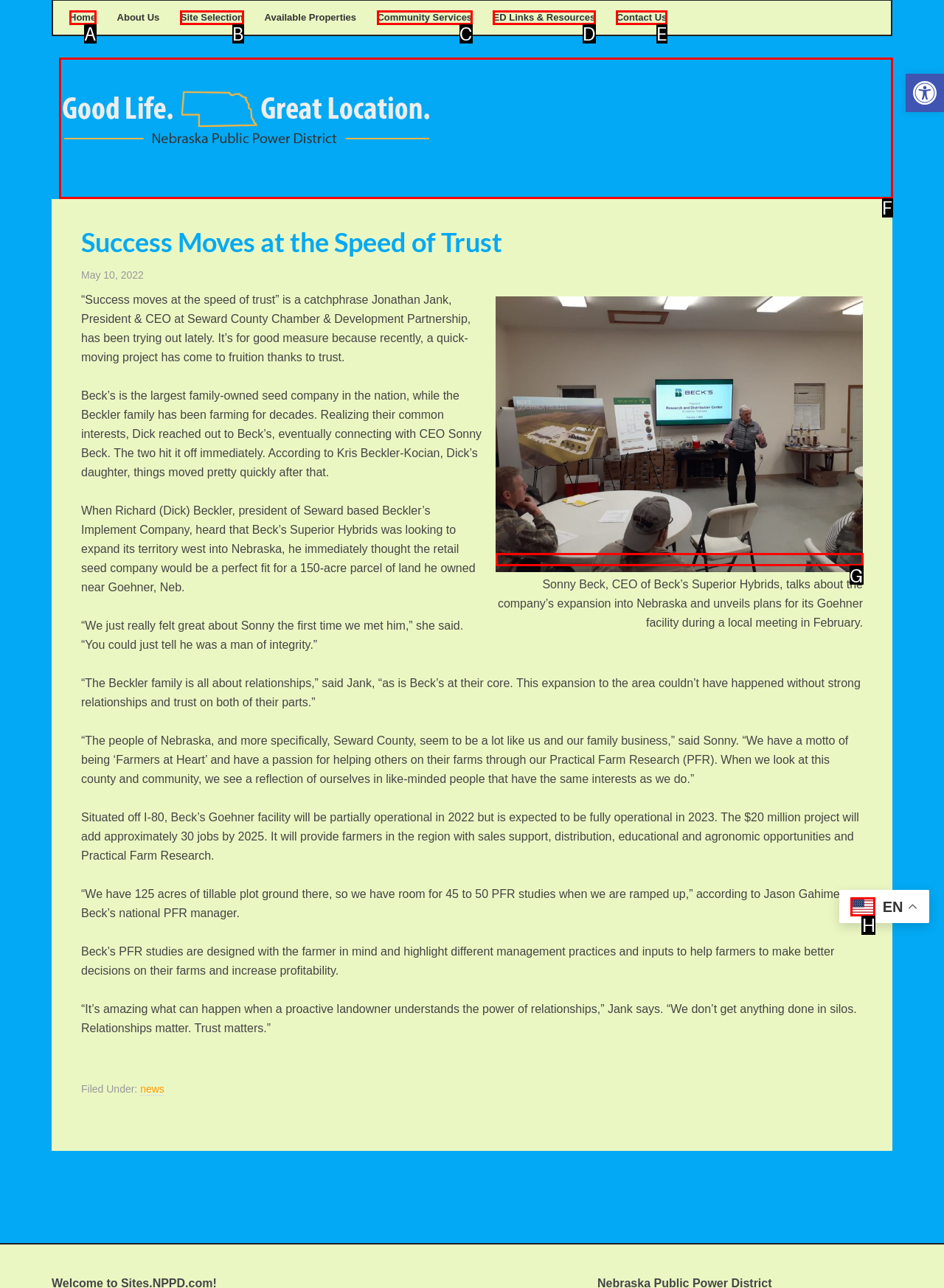Indicate which red-bounded element should be clicked to perform the task: Click the language selection 'EN' button Answer with the letter of the correct option.

H